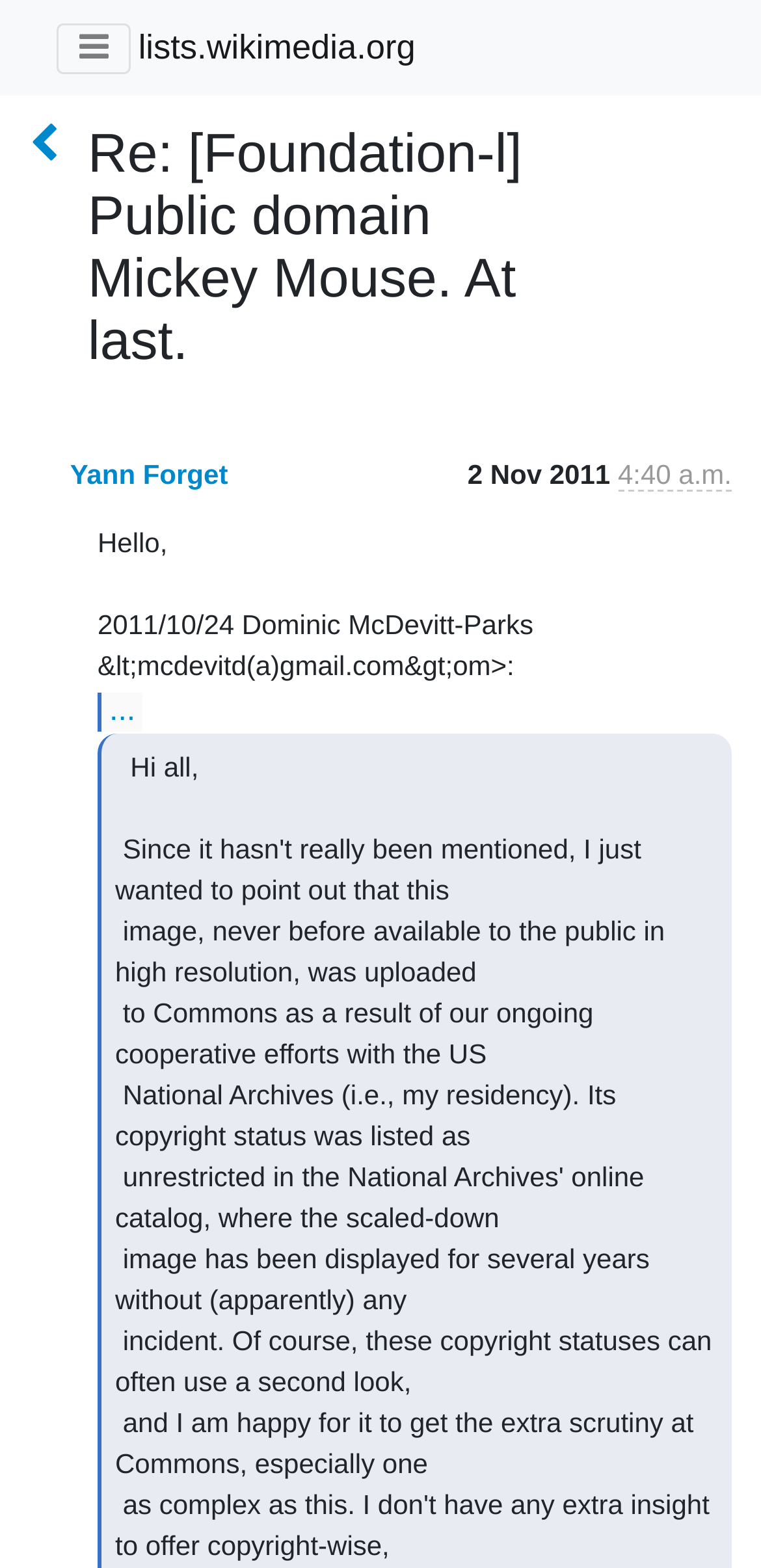Determine the bounding box coordinates of the UI element described below. Use the format (top-left x, top-left y, bottom-right x, bottom-right y) with floating point numbers between 0 and 1: thread

[0.038, 0.081, 0.077, 0.108]